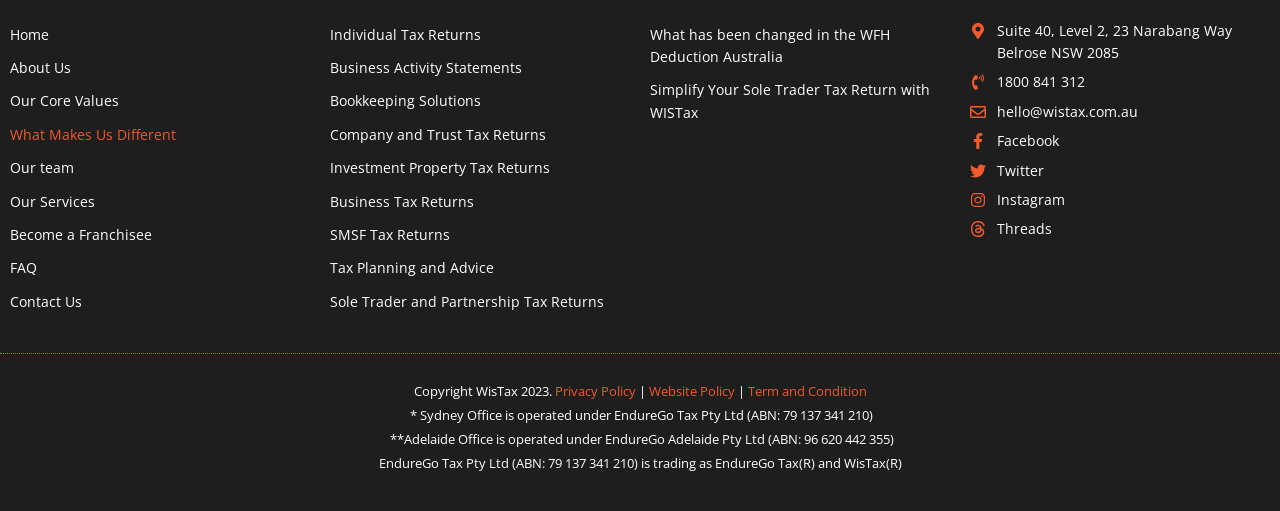Find the bounding box coordinates of the clickable area that will achieve the following instruction: "Click on Home".

[0.008, 0.046, 0.242, 0.09]